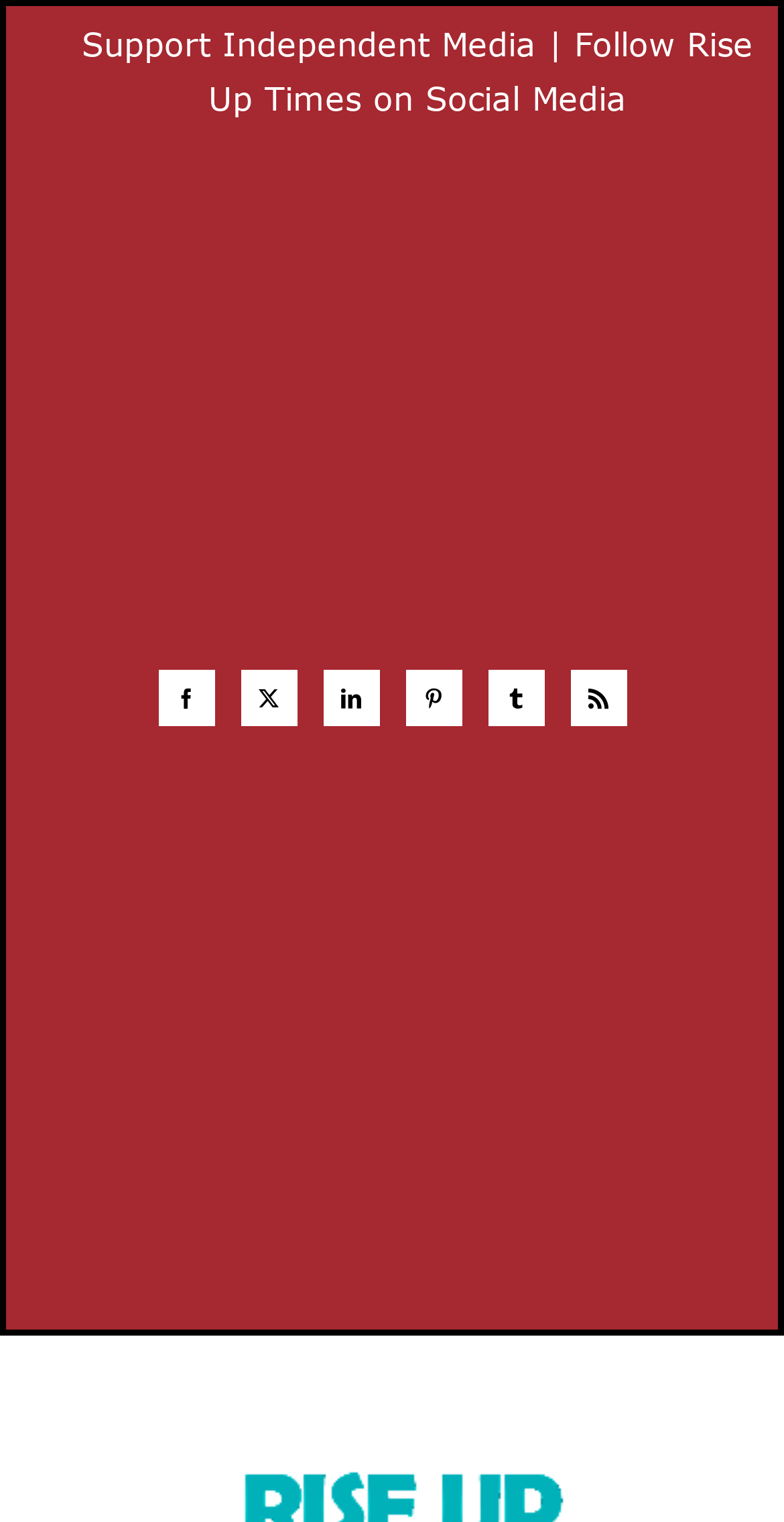Extract the primary heading text from the webpage.

$52.6 billion was set aside for [spy] operations in fiscal year 2013